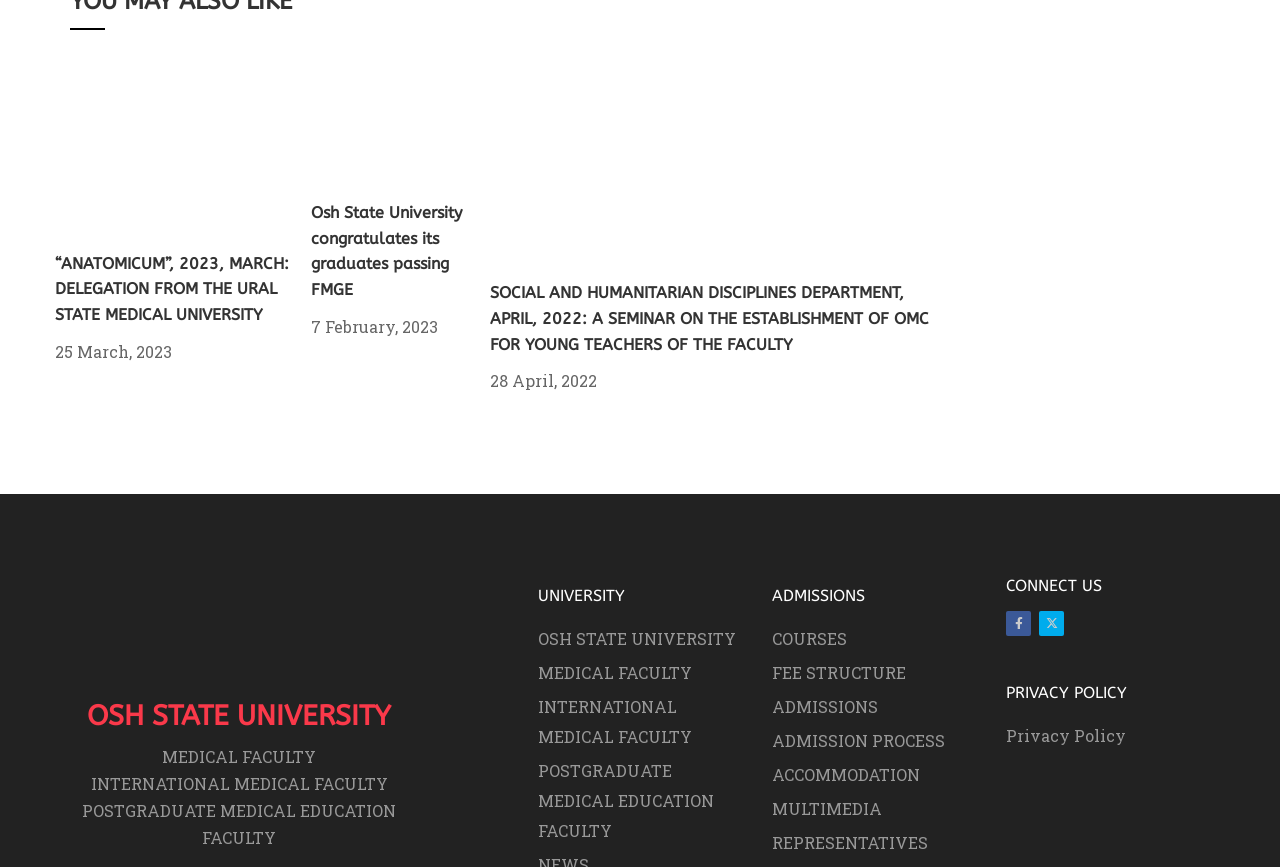Please specify the bounding box coordinates of the clickable region to carry out the following instruction: "Learn about the seminar on the establishment of OMC for young teachers". The coordinates should be four float numbers between 0 and 1, in the format [left, top, right, bottom].

[0.383, 0.323, 0.729, 0.412]